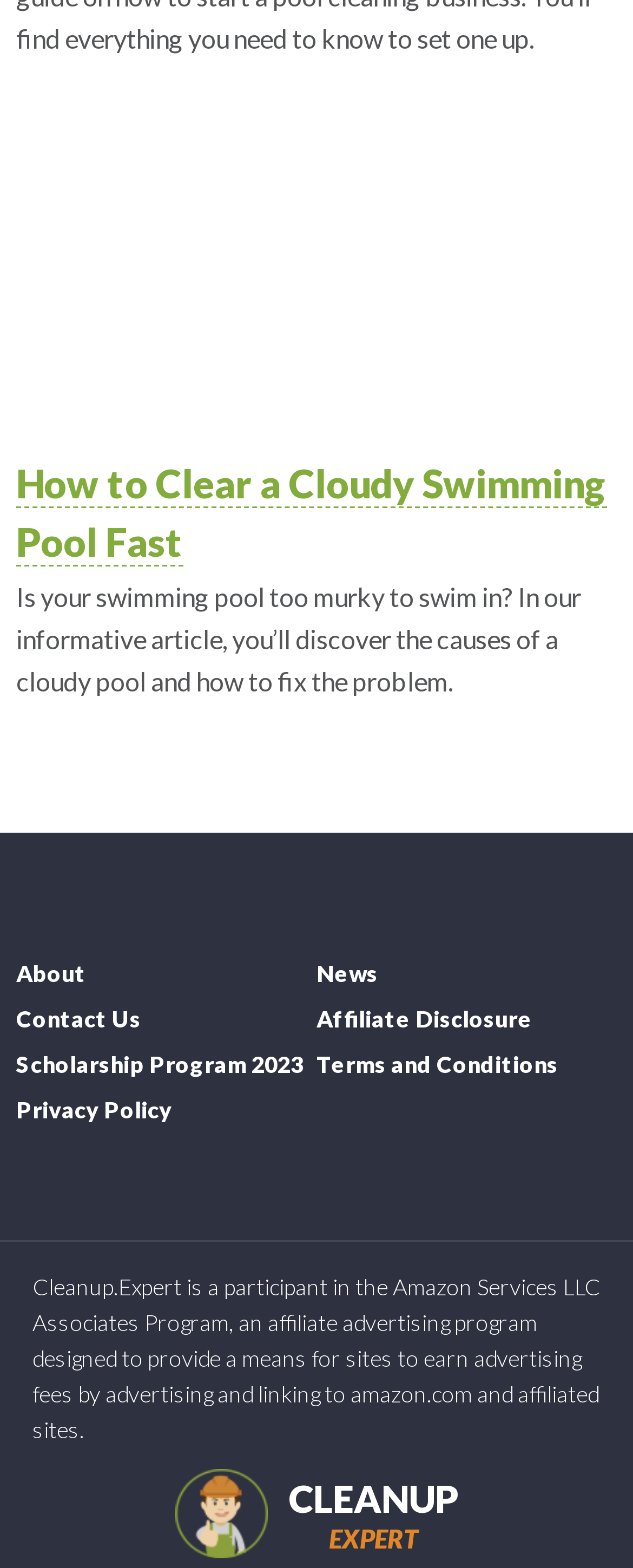Please identify the bounding box coordinates of the area that needs to be clicked to follow this instruction: "Check the terms and conditions".

[0.5, 0.669, 0.882, 0.687]